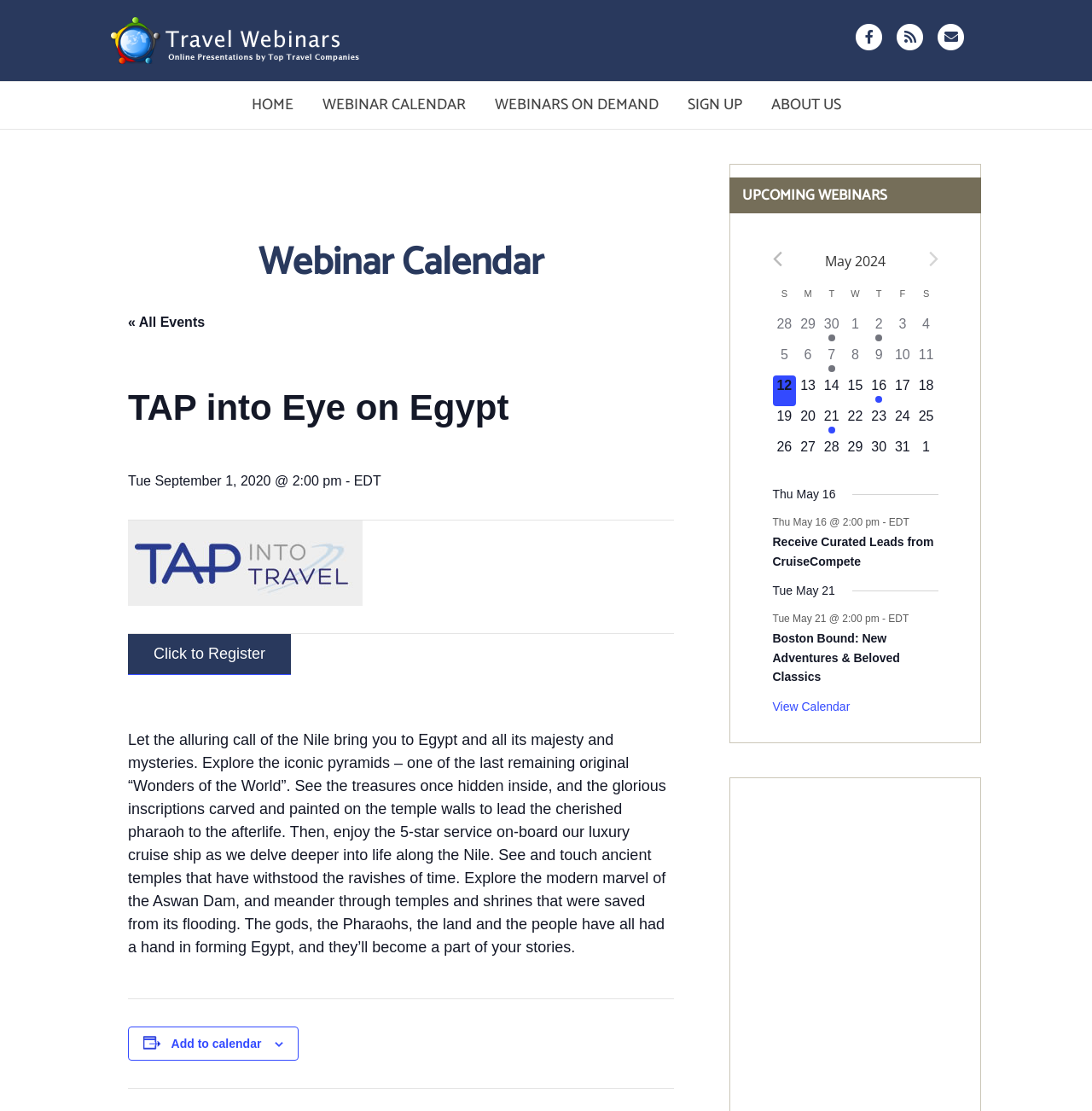Can you specify the bounding box coordinates for the region that should be clicked to fulfill this instruction: "Click to Register for the webinar".

[0.117, 0.57, 0.266, 0.607]